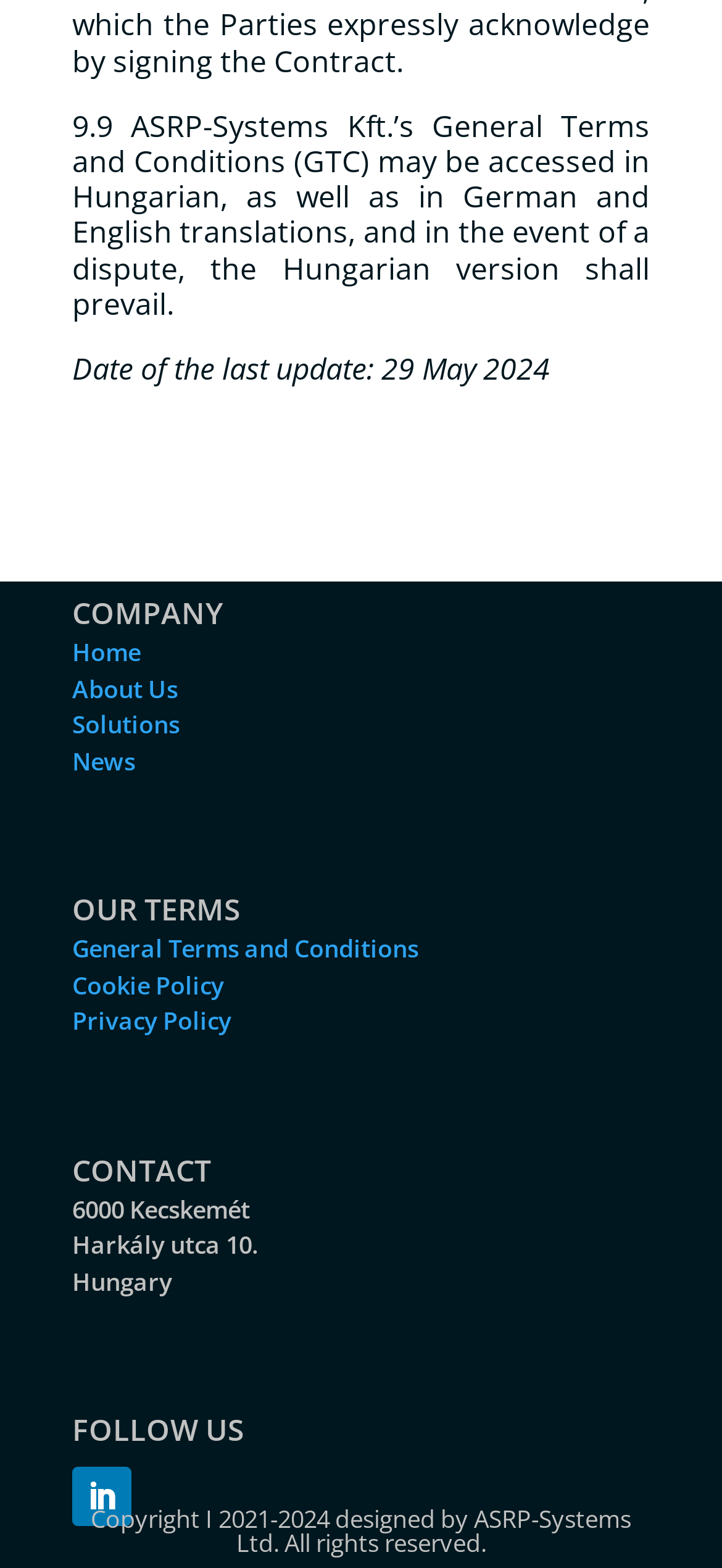Mark the bounding box of the element that matches the following description: "News".

[0.1, 0.474, 0.187, 0.496]